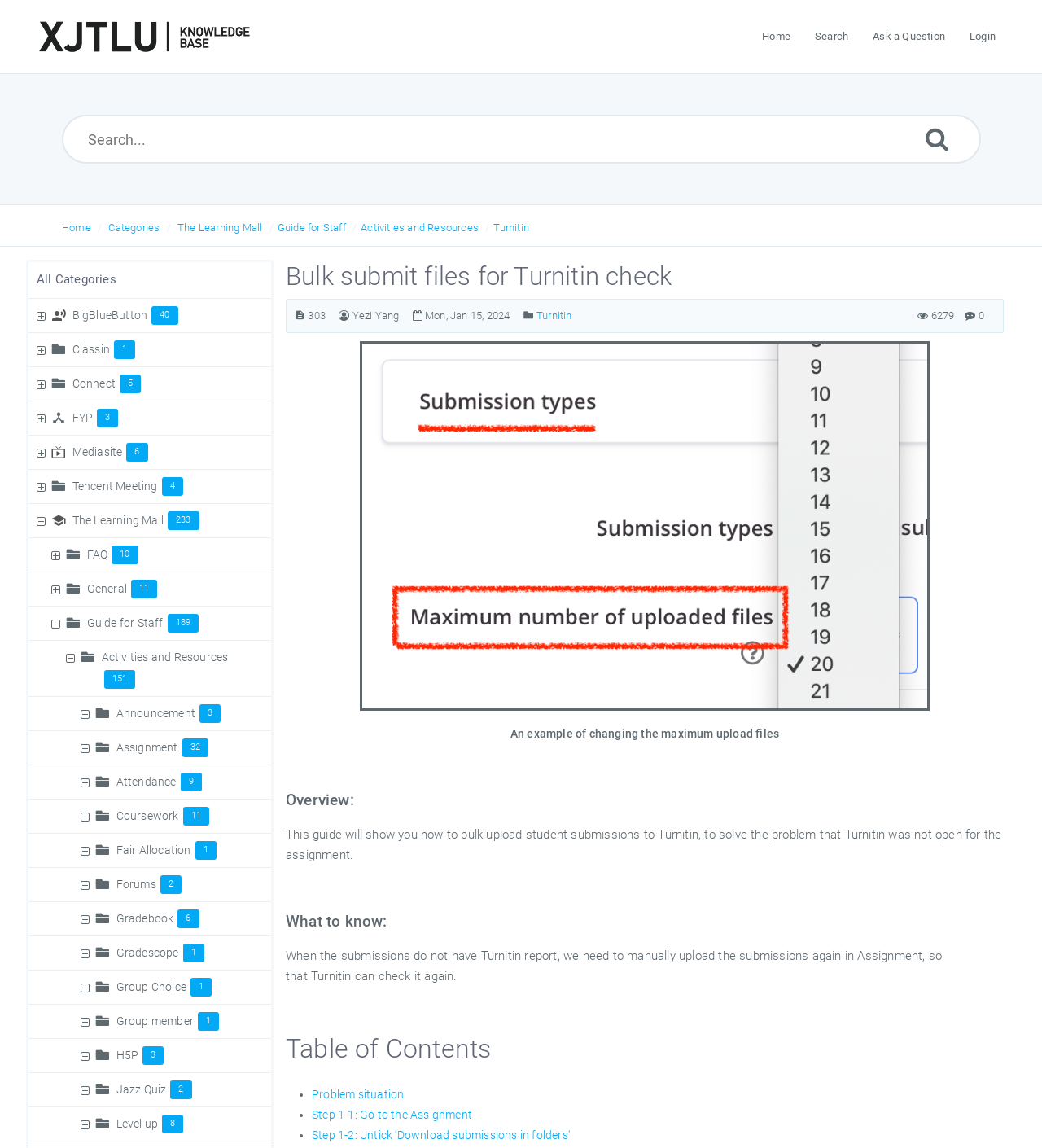Describe in detail what you see on the webpage.

This webpage is a knowledge base guide that provides instructions on how to bulk upload student submissions to Turnitin. At the top of the page, there is a logo on the left and a navigation menu on the right, which includes links to "Home", "Search", "Ask a Question", and "Login". Below the navigation menu, there is a search bar with a "Submit" button.

On the left side of the page, there is a sidebar with links to various categories, including "The Learning Mall", "Guide for Staff", "Activities and Resources", and "Turnitin". The sidebar also includes a heading "All Categories" with a dropdown list of subcategories.

The main content of the page is divided into sections, each with a heading and a list of links to related guides or resources. The sections are organized in a vertical layout, with each section below the previous one. The links are accompanied by icons, and some of them have a small arrow icon indicating that they are subcategories.

There are a total of 34 links on the page, including the navigation menu and the sidebar. The links are organized into categories, with some categories having multiple subcategories. The page does not have any images, but it has a clean and organized layout, making it easy to navigate and find the desired information.